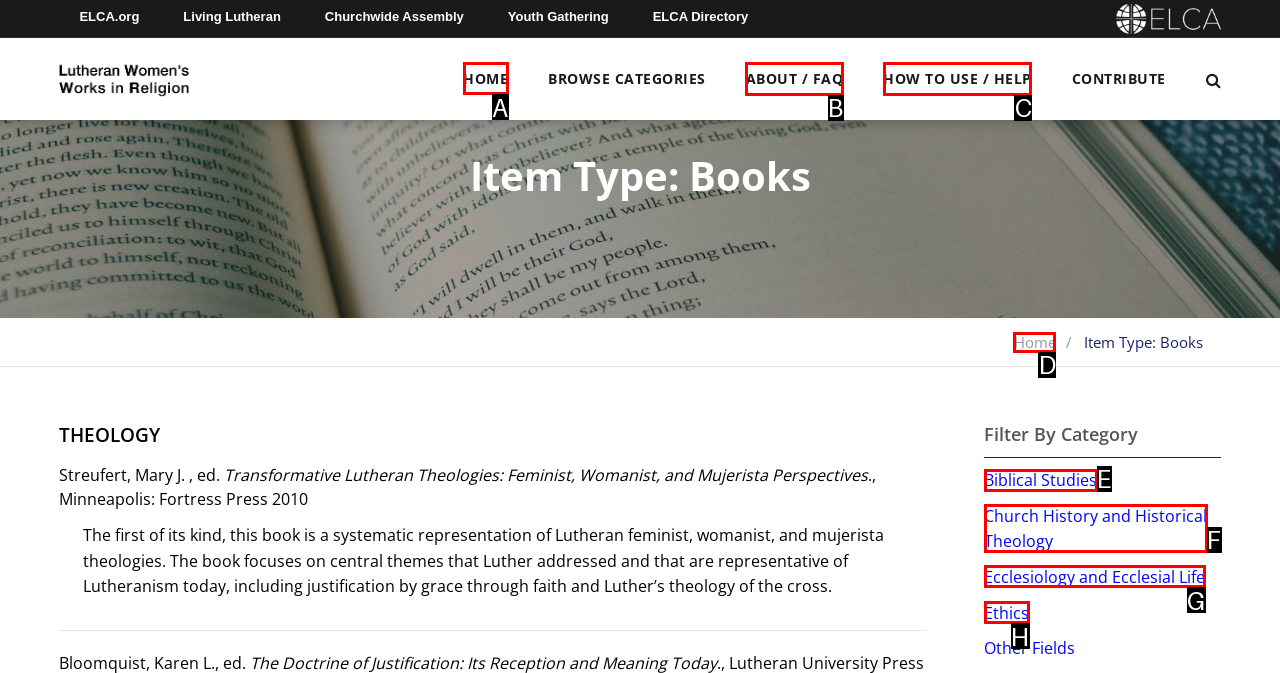Among the marked elements in the screenshot, which letter corresponds to the UI element needed for the task: go to home page?

A